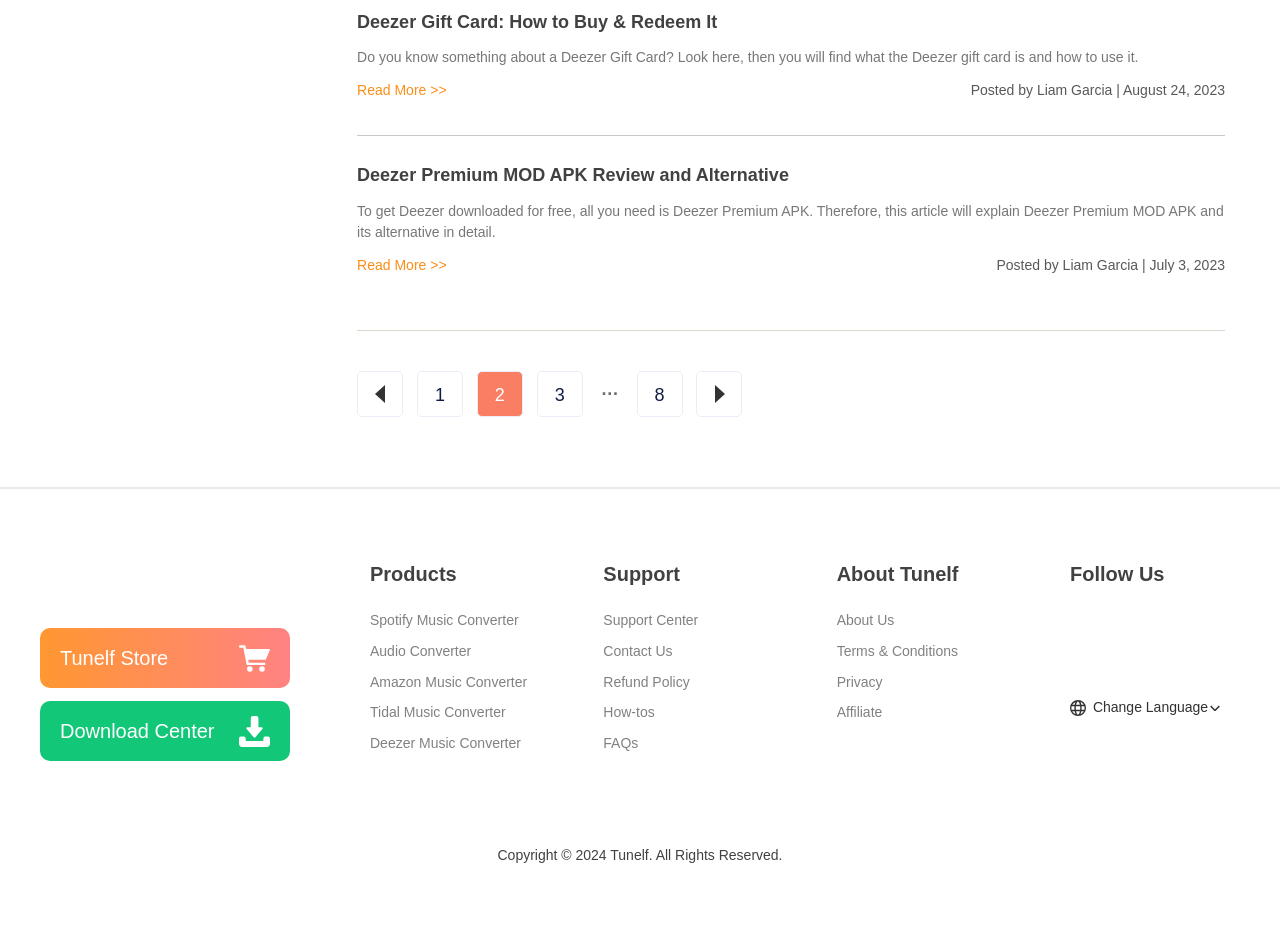Find and specify the bounding box coordinates that correspond to the clickable region for the instruction: "Click on the 'Deezer Music Converter' link".

[0.289, 0.795, 0.407, 0.812]